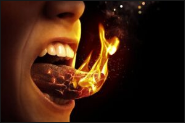Elaborate on the details you observe in the image.

The image vividly depicts the concept of power associated with speech and expression. It features a close-up of a mouth, open in a passionate shout, from which flames emerge, symbolizing the idea that there is immense potential and influence in the words we speak. This graphic representation is associated with the notion of "There is power in your tongue," emphasizing the significance of communication and its impact on one's surroundings. The fiery elements suggest fervor and intensity, highlighting how words, much like fire, can ignite change, inspire action, or create destruction. This imagery resonates deeply with themes of self-expression and the transformative power of language within the context of faith and revival.